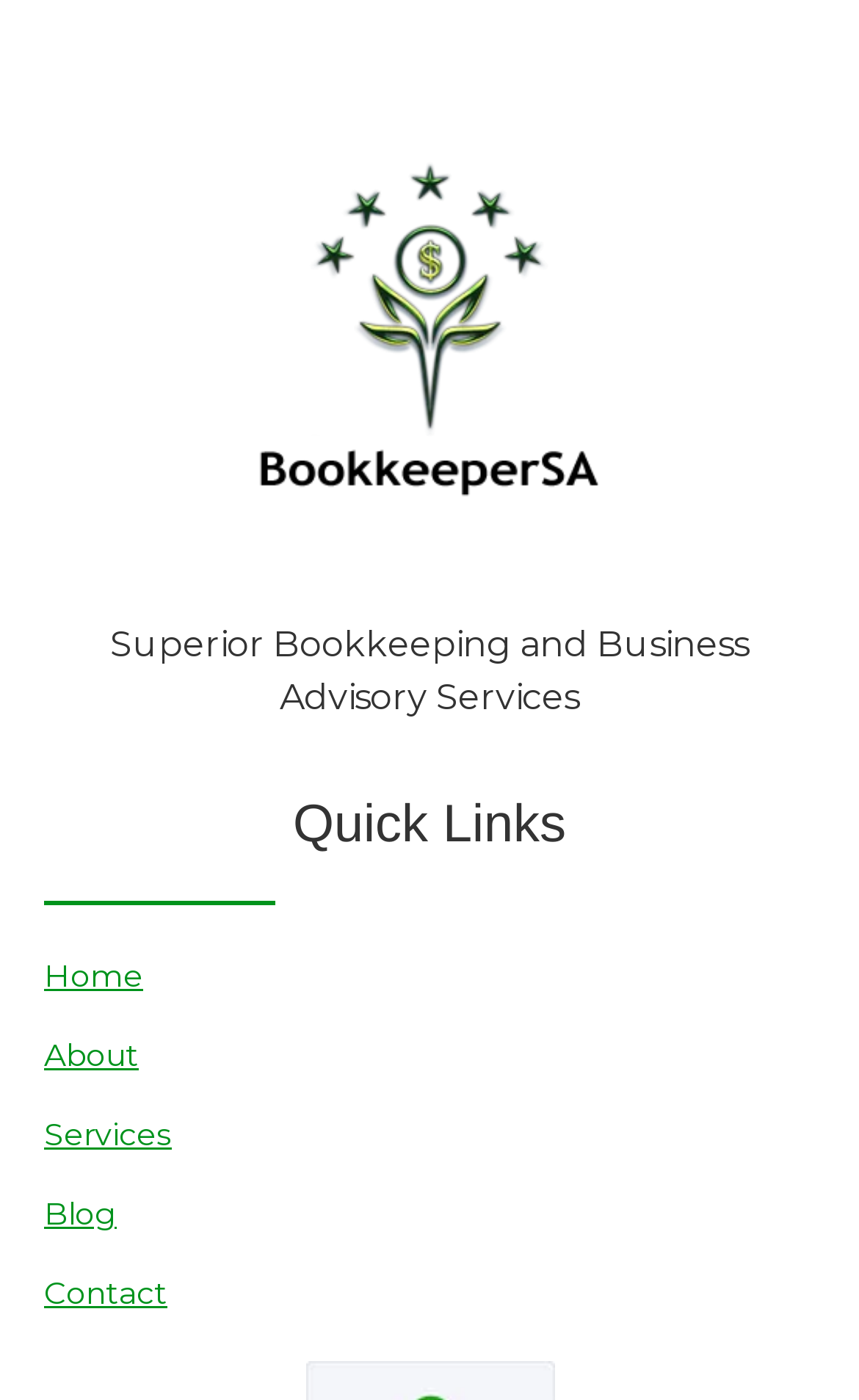How many main sections are there?
Please use the image to provide an in-depth answer to the question.

The main sections are represented by the quick links, and there are 5 of them: 'Home', 'About', 'Services', 'Blog', and 'Contact'.